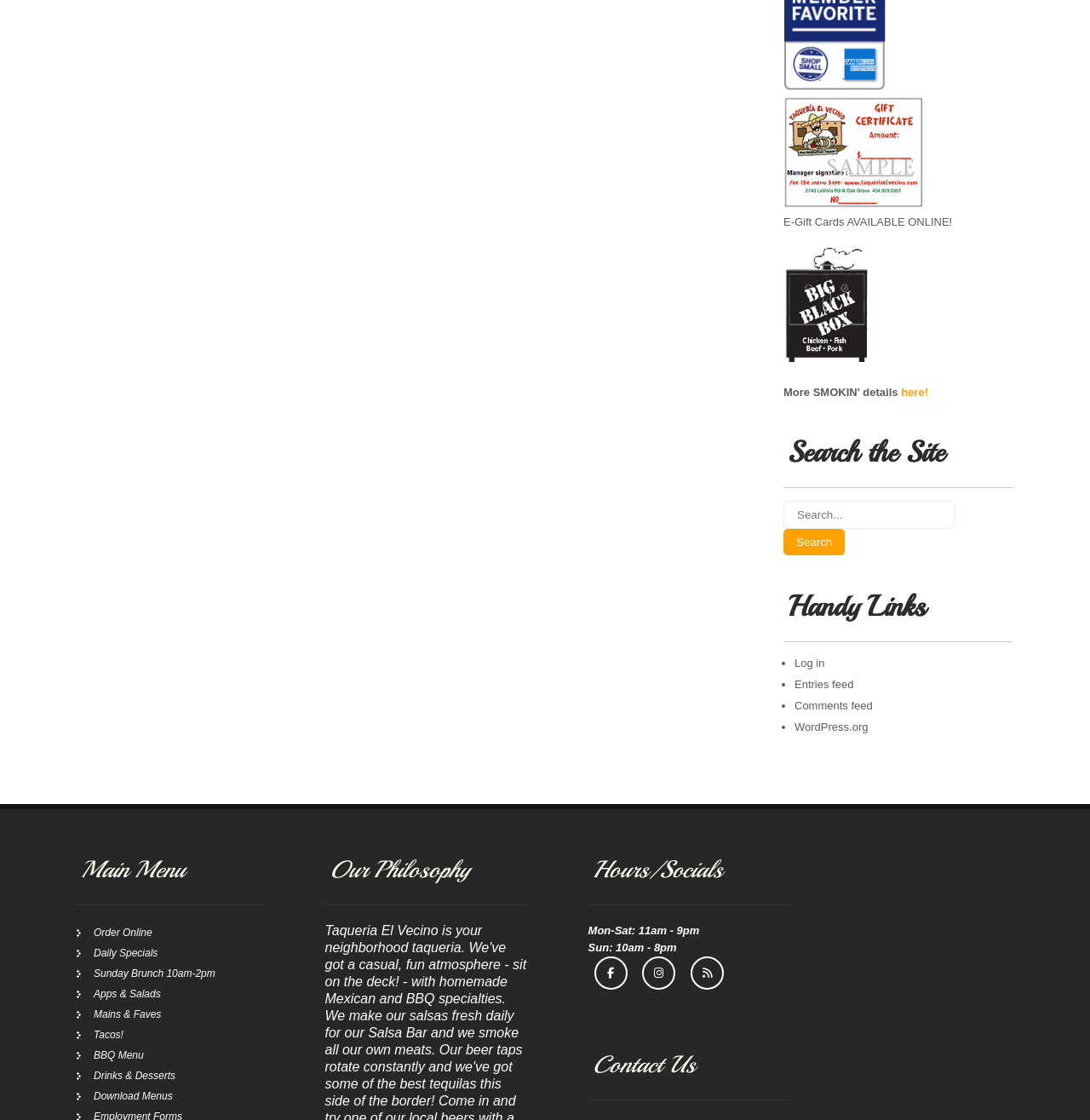Please answer the following question using a single word or phrase: 
What is the last item in the 'Handy Links' section?

WordPress.org